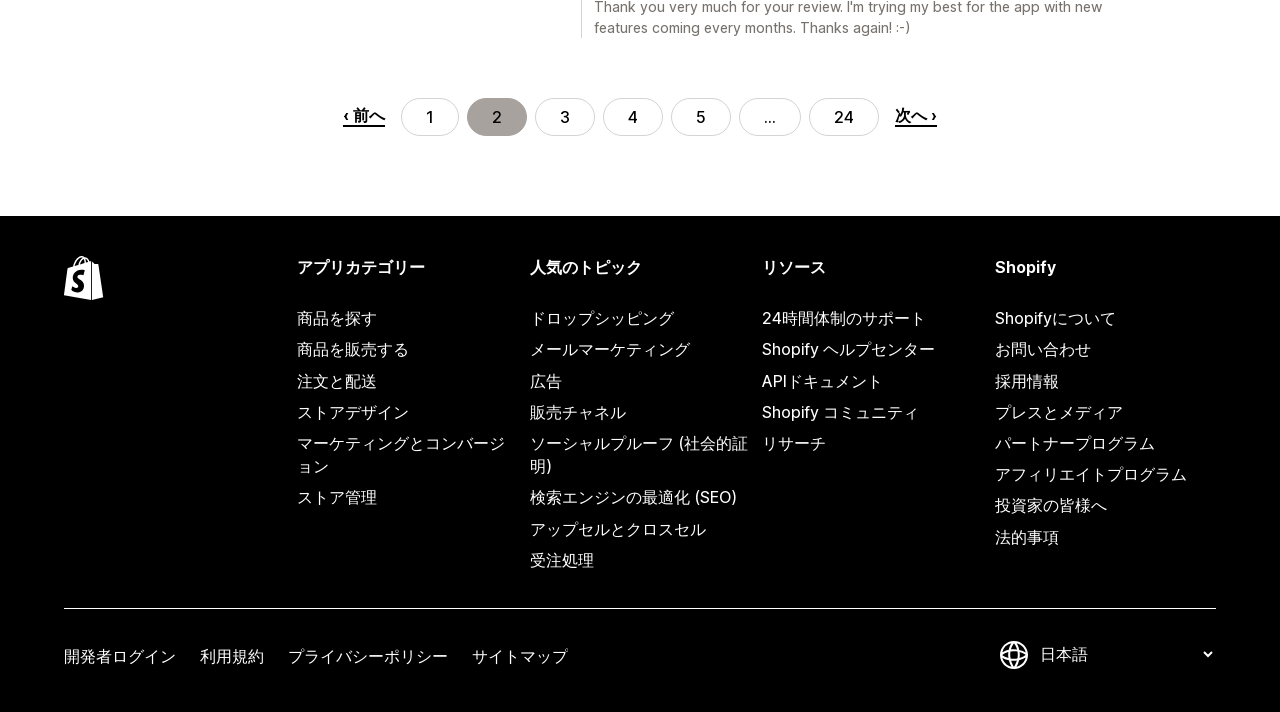Please find the bounding box for the UI element described by: "パートナープログラム".

[0.777, 0.601, 0.95, 0.645]